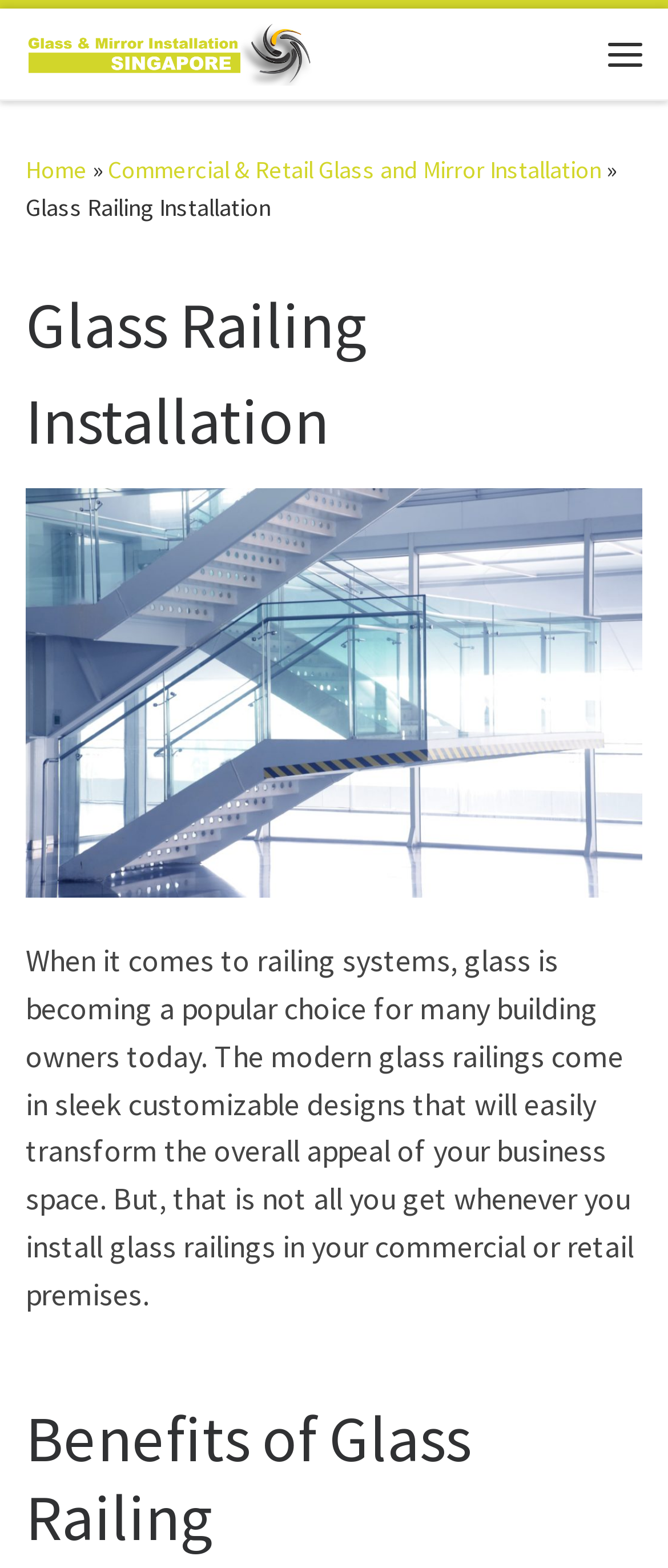Generate a comprehensive description of the webpage.

The webpage is about Glass Railing Installation in Singapore, with a focus on the services provided by Glass Expert Singapore. At the top left corner, there is a link to "Skip to content" and a link to the company's contact information, including phone numbers and WhatsApp details. Next to the contact information is an image of a back arrow, likely leading back to the home page.

On the top right corner, there is a "Menu" button. Below the menu button, there are navigation links, including "Home" and "Commercial & Retail Glass and Mirror Installation", separated by a "»" symbol.

The main content of the page is about Glass Railing Installation, with a heading and a subheading that reads "Benefits of Glass Railing". There is a large block of text that describes the benefits of glass railings, including their modern and customizable designs, and how they can transform the appeal of a business space.

Below the text, there is a figure or image, likely showcasing an example of a glass railing installation. The overall layout of the page is clean, with clear headings and concise text, making it easy to navigate and read.